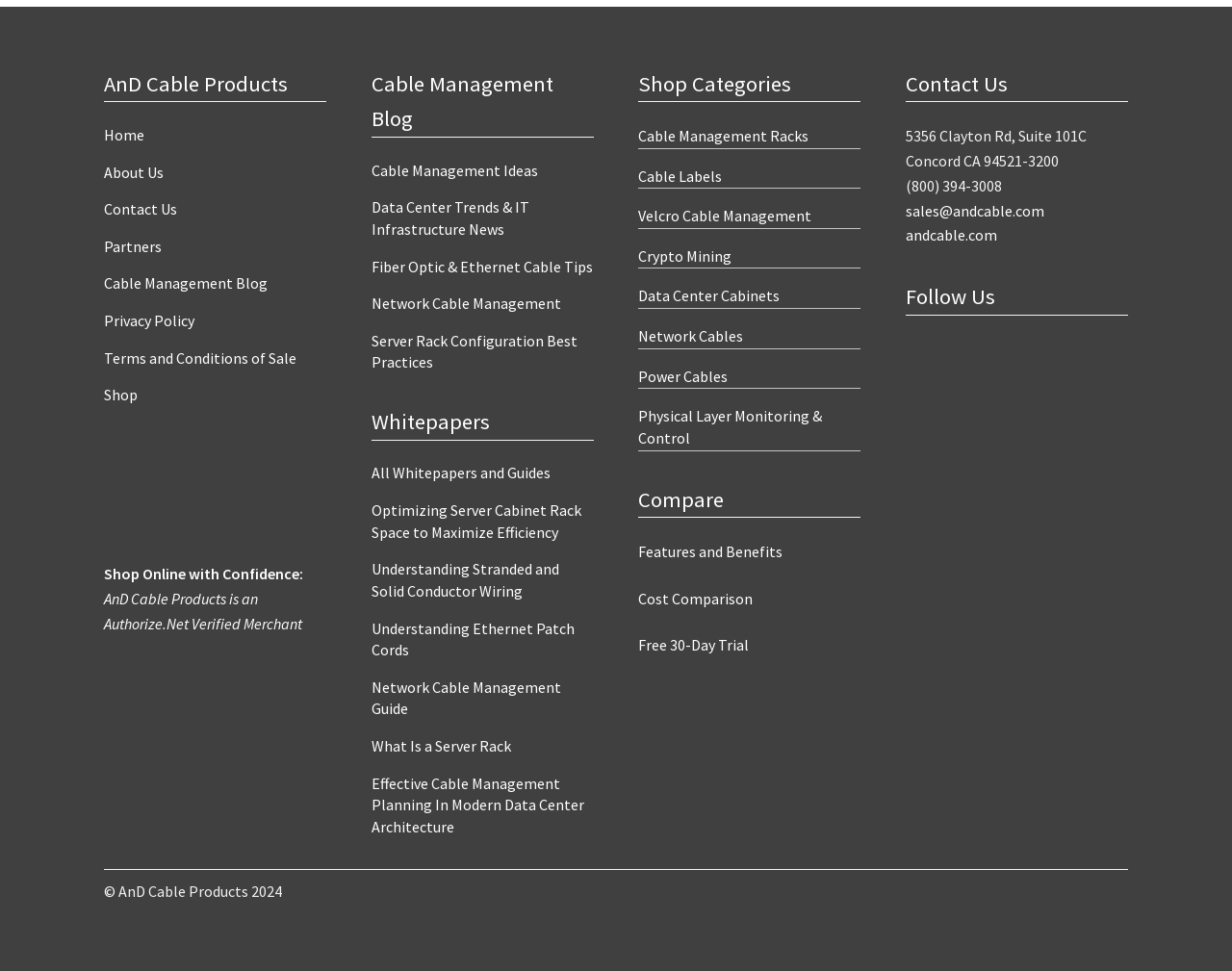Can you identify the bounding box coordinates of the clickable region needed to carry out this instruction: 'Follow AnD Cable Products on LinkedIn'? The coordinates should be four float numbers within the range of 0 to 1, stated as [left, top, right, bottom].

[0.753, 0.363, 0.777, 0.395]